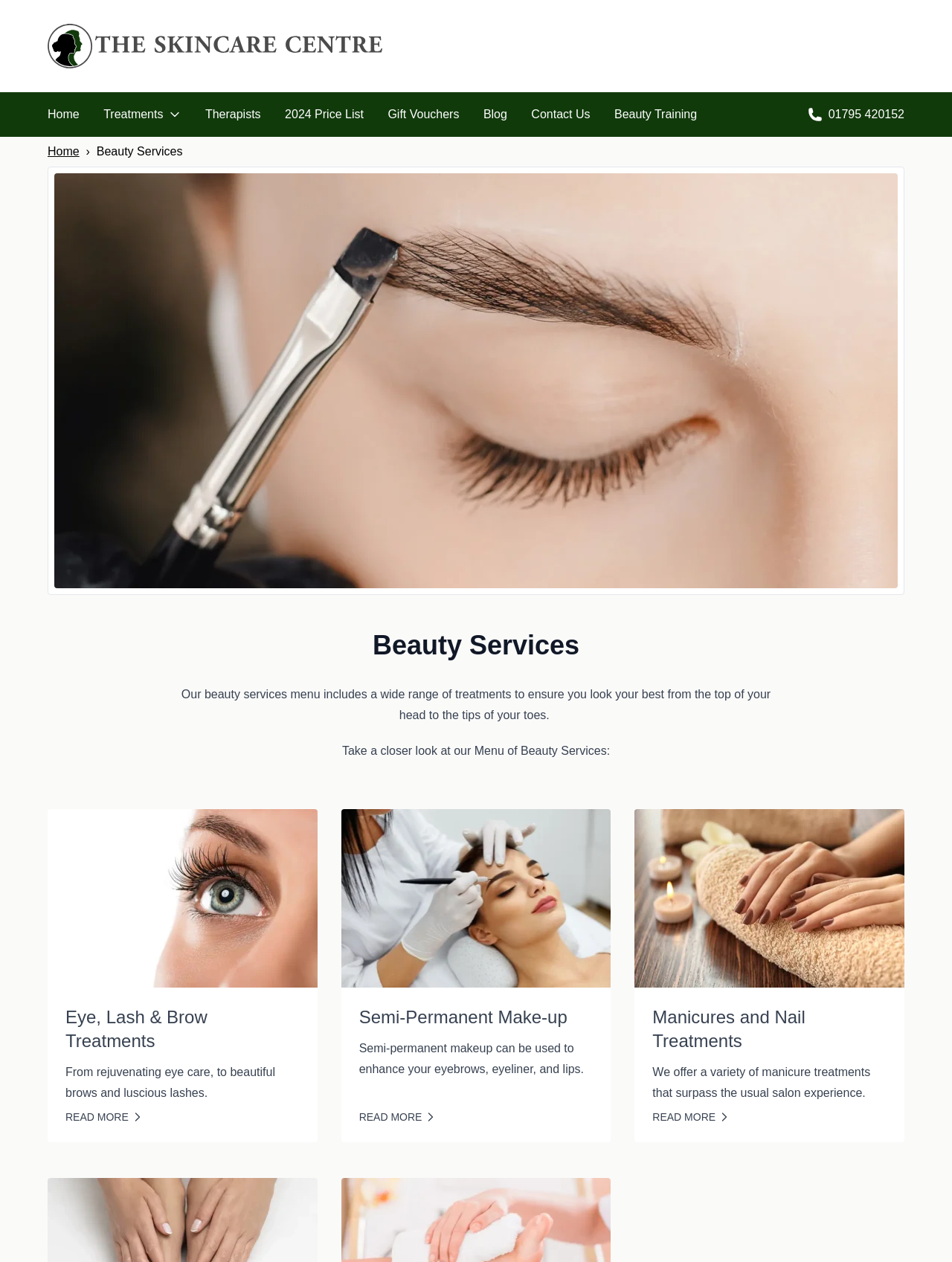Please identify the bounding box coordinates of the element that needs to be clicked to perform the following instruction: "View the 'Eye, Lash & Brow Treatments' page".

[0.069, 0.797, 0.315, 0.834]